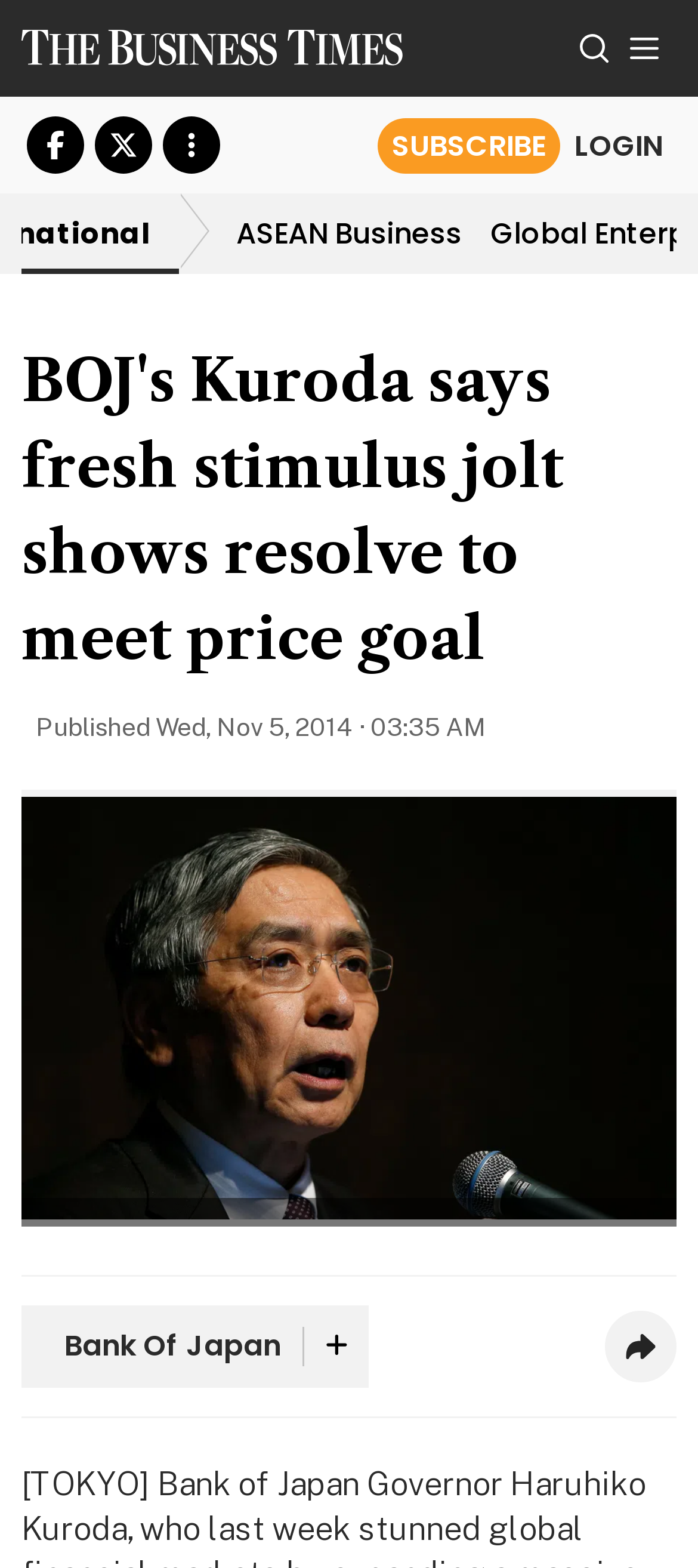Identify and extract the main heading of the webpage.

BOJ's Kuroda says fresh stimulus jolt shows resolve to meet price goal